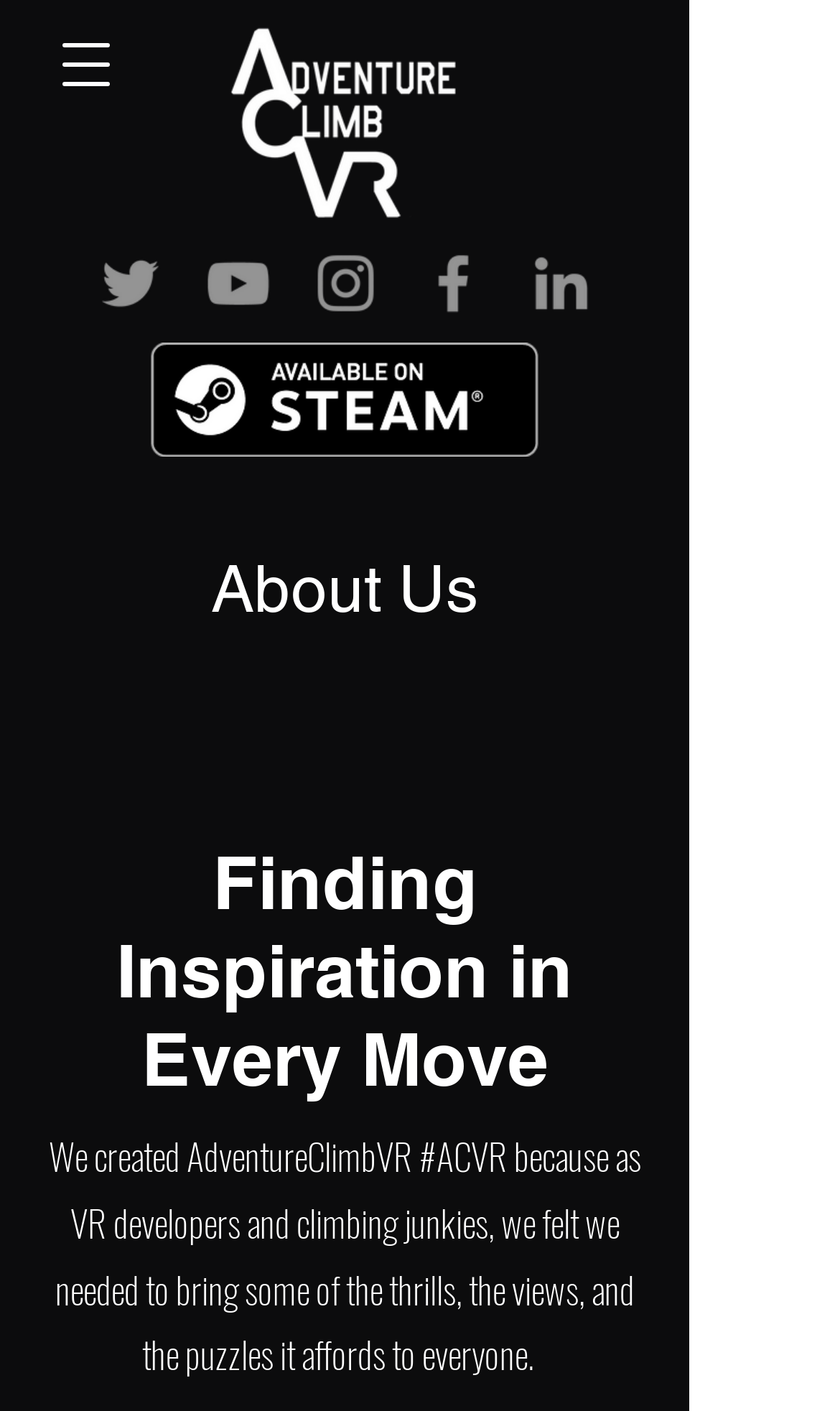Answer in one word or a short phrase: 
What is the tone of the 'About Us' section?

Inspiring